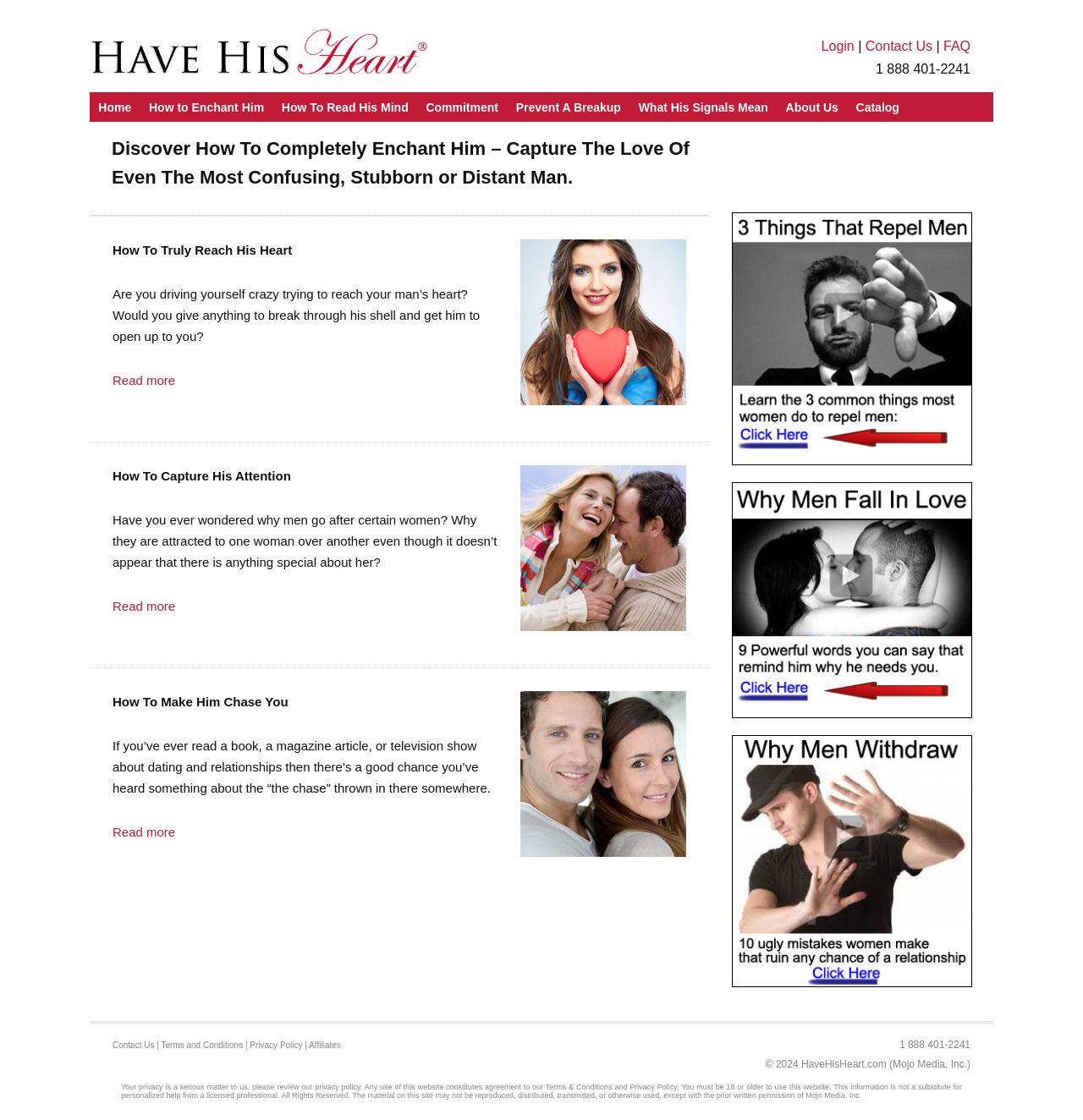Extract the primary heading text from the webpage.

Discover How To Completely Enchant Him – Capture The Love Of Even The Most Confusing, Stubborn or Distant Man.